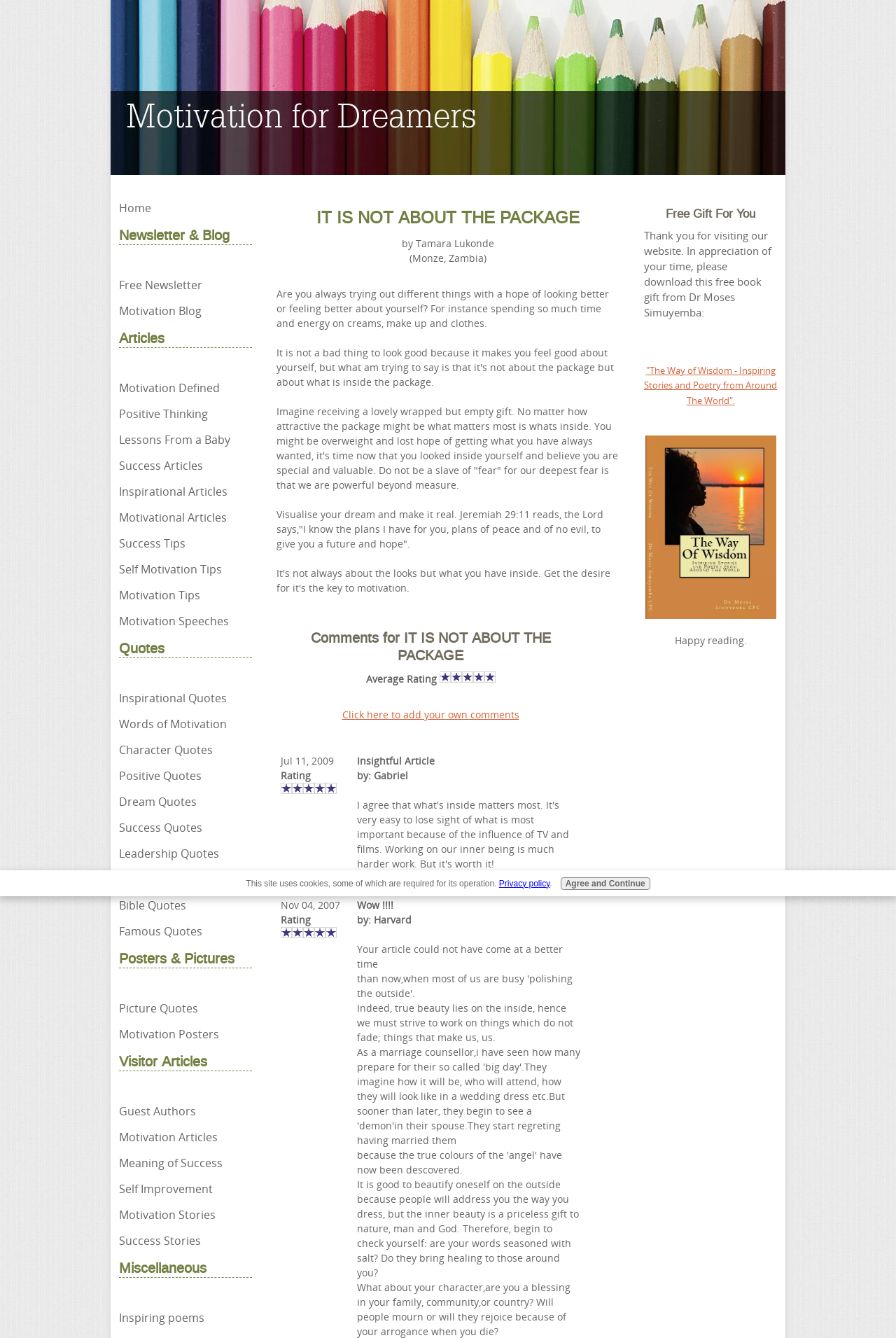What is the rating of the article?
Please give a detailed and thorough answer to the question, covering all relevant points.

The rating of the article is 5 stars, as indicated by the five star icons below the 'Comments for IT IS NOT ABOUT THE PACKAGE' section.